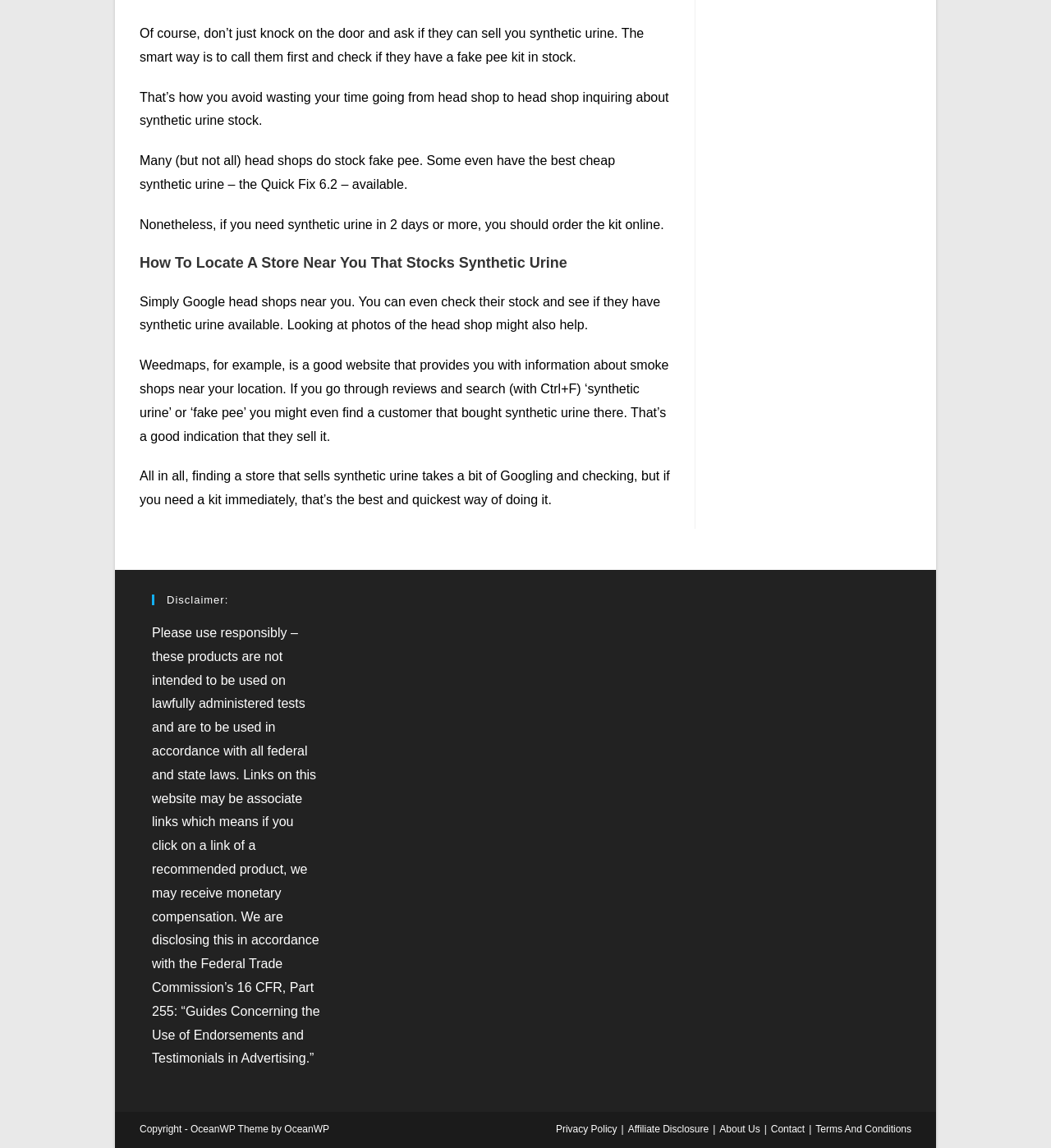Provide a brief response using a word or short phrase to this question:
What is the purpose of the disclaimer section?

To inform about responsible use